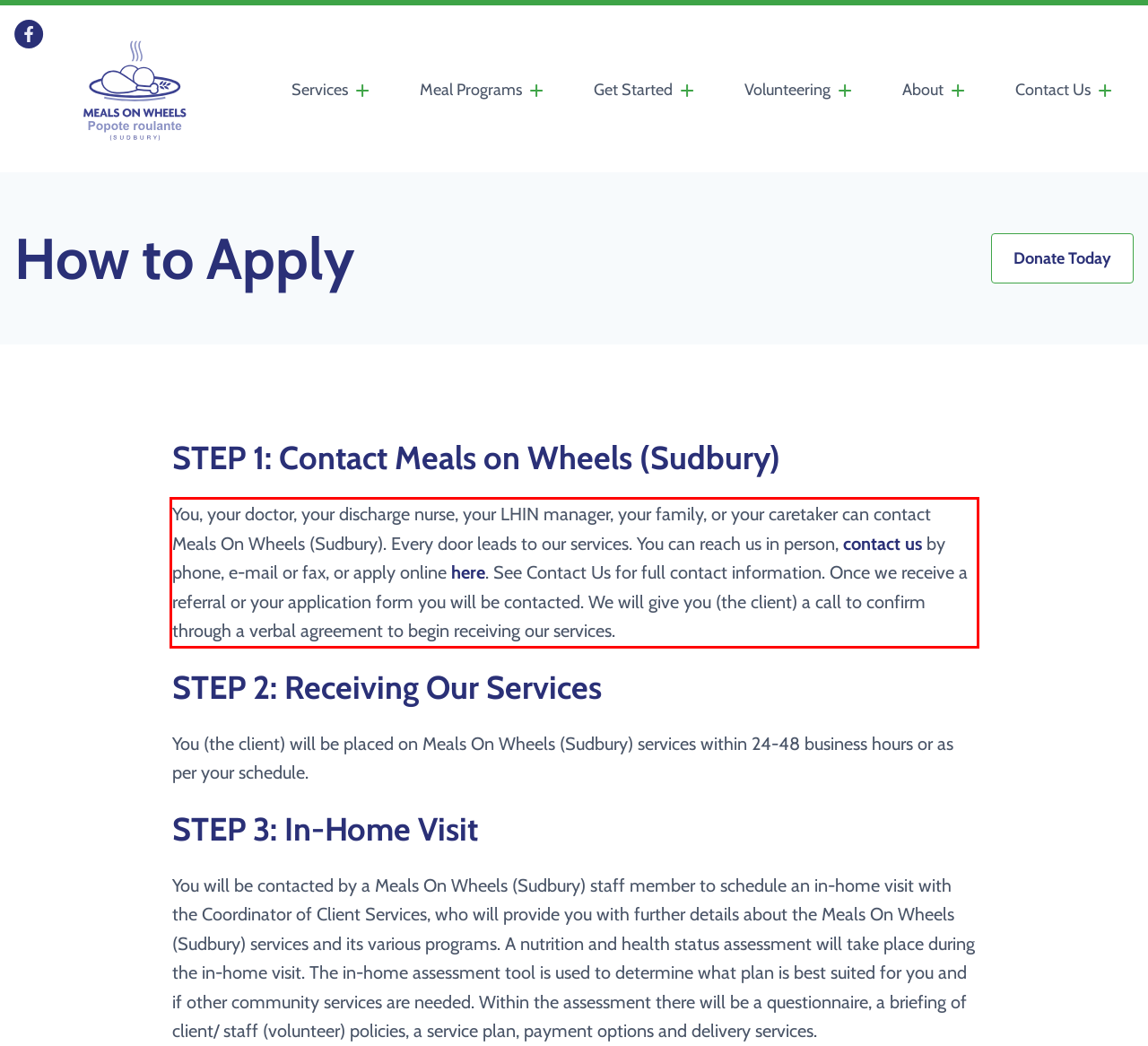Analyze the screenshot of a webpage where a red rectangle is bounding a UI element. Extract and generate the text content within this red bounding box.

You, your doctor, your discharge nurse, your LHIN manager, your family, or your caretaker can contact Meals On Wheels (Sudbury). Every door leads to our services. You can reach us in person, contact us by phone, e-mail or fax, or apply online here. See Contact Us for full contact information. Once we receive a referral or your application form you will be contacted. We will give you (the client) a call to confirm through a verbal agreement to begin receiving our services.